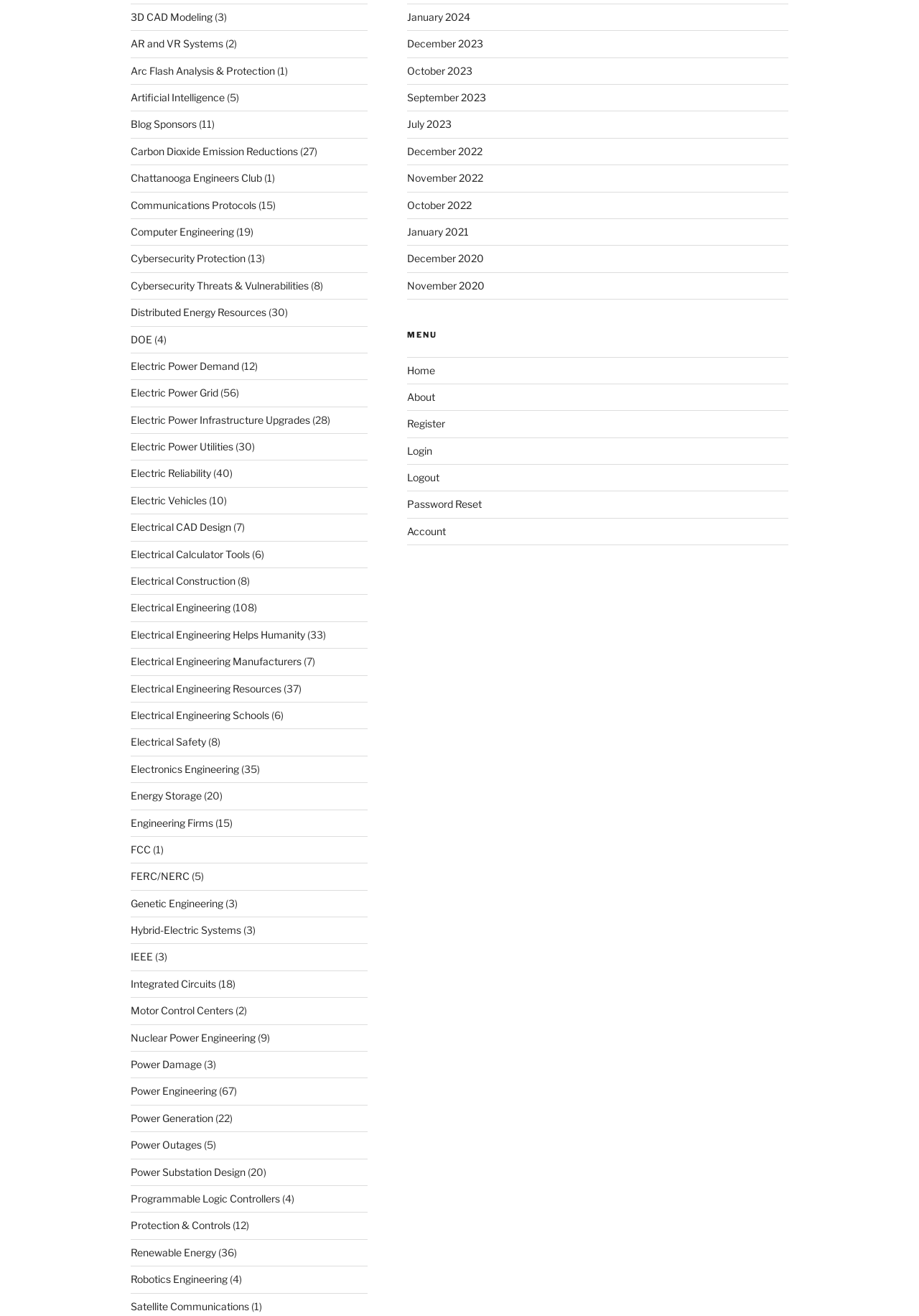Specify the bounding box coordinates for the region that must be clicked to perform the given instruction: "Explore Power Engineering".

[0.142, 0.824, 0.236, 0.834]